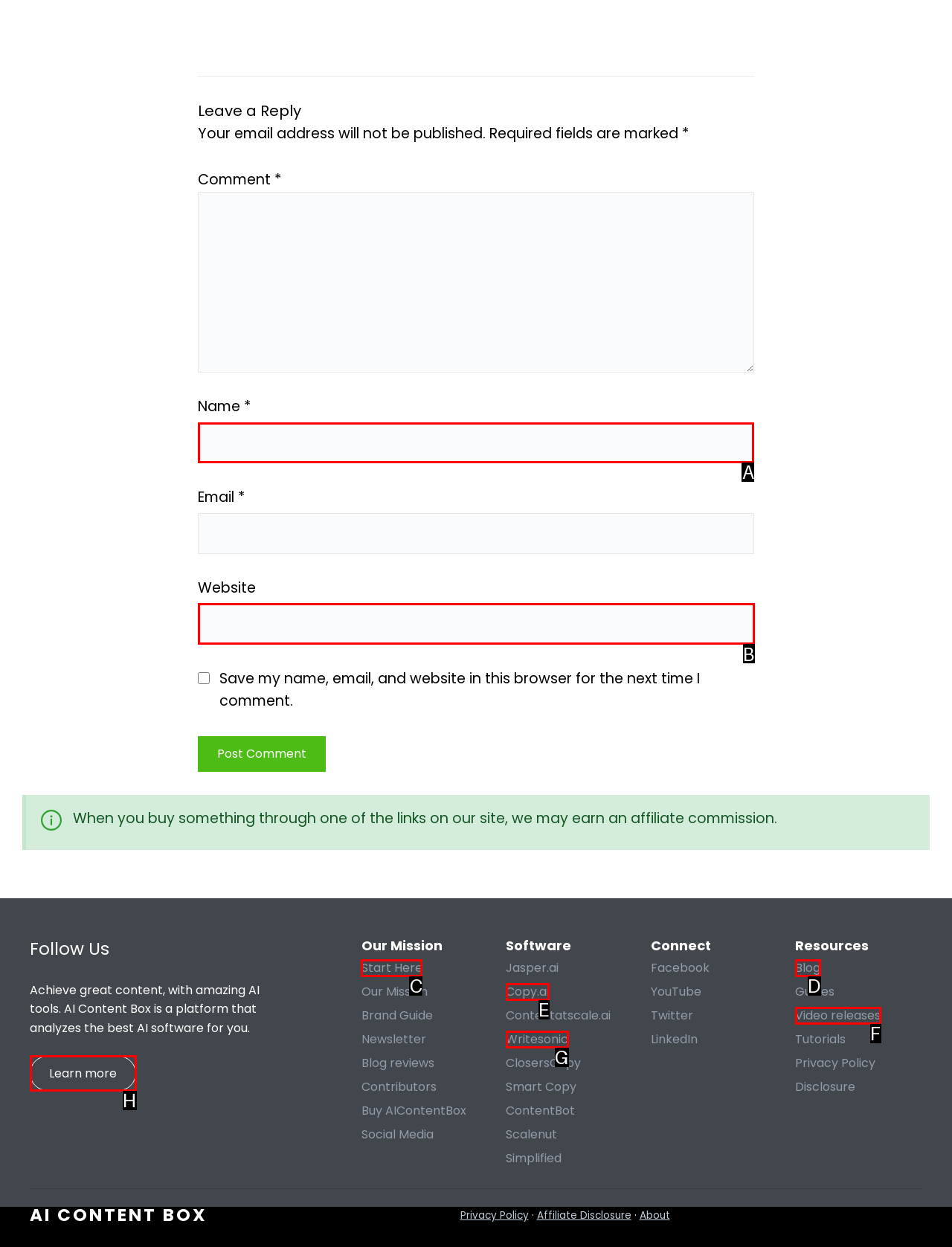Identify the HTML element I need to click to complete this task: Enter your name Provide the option's letter from the available choices.

A